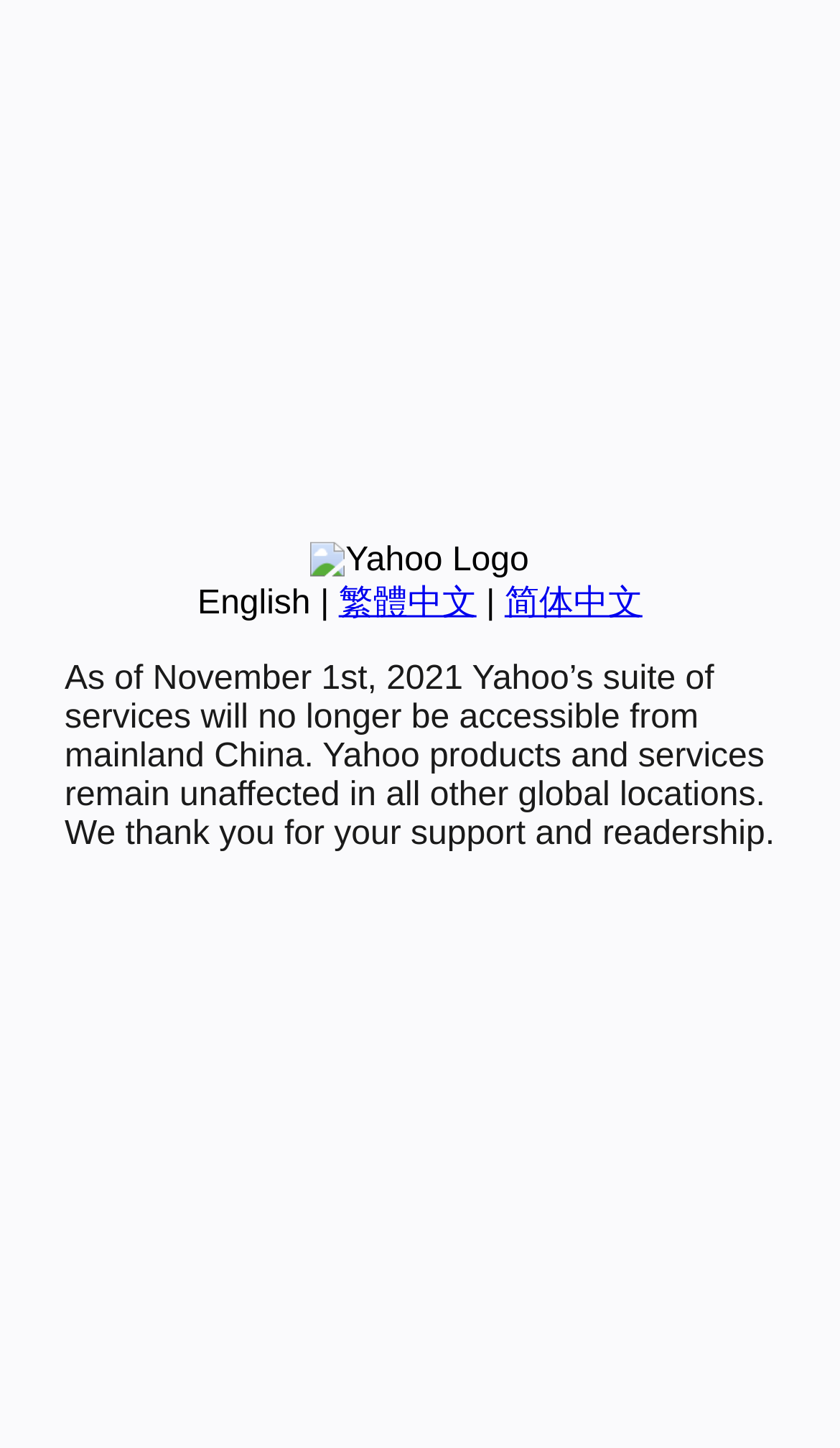Give the bounding box coordinates for the element described as: "English".

[0.235, 0.404, 0.37, 0.429]